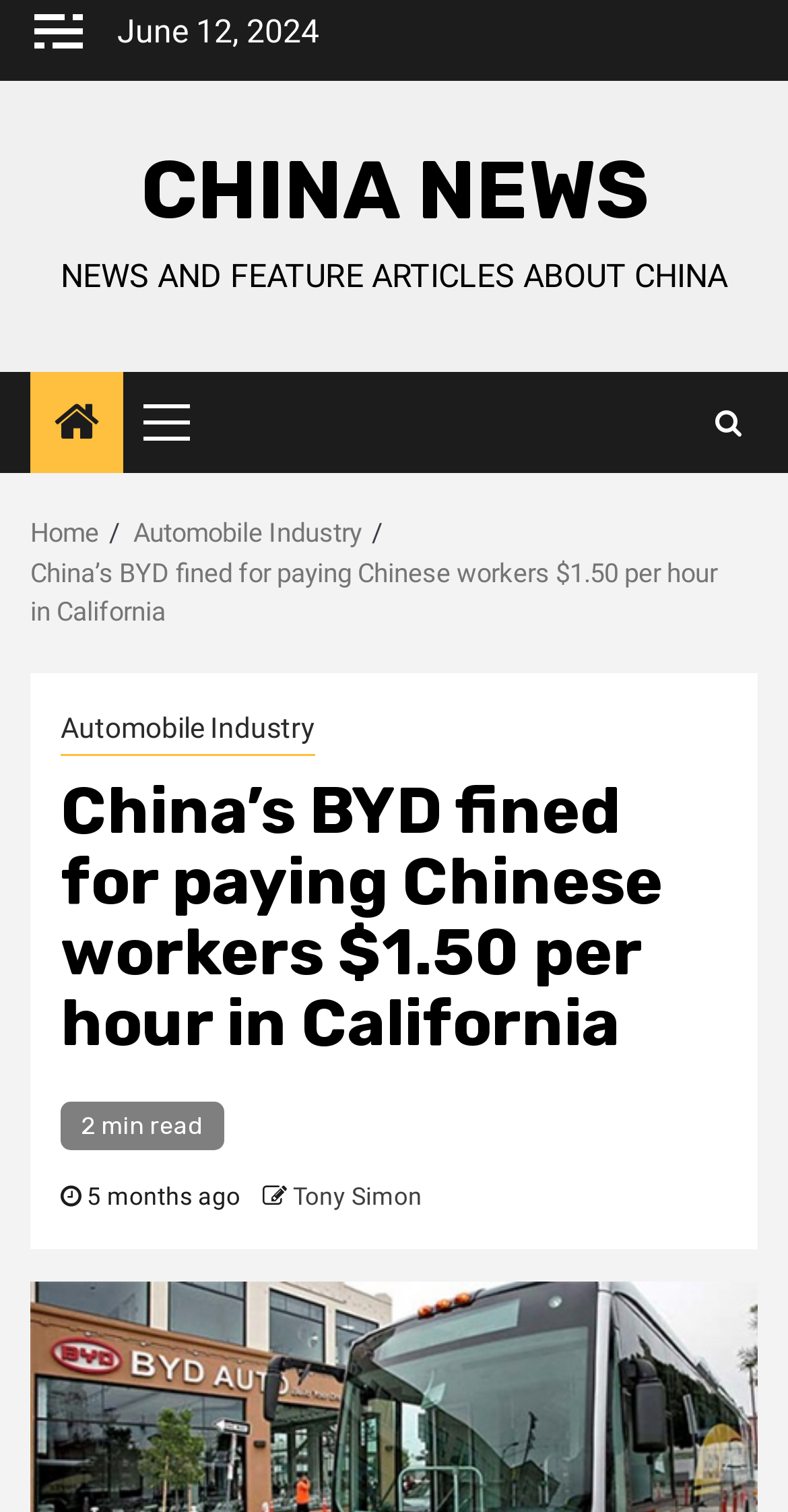Please identify the bounding box coordinates of the element that needs to be clicked to perform the following instruction: "Go to CHINA NEWS page".

[0.178, 0.095, 0.822, 0.158]